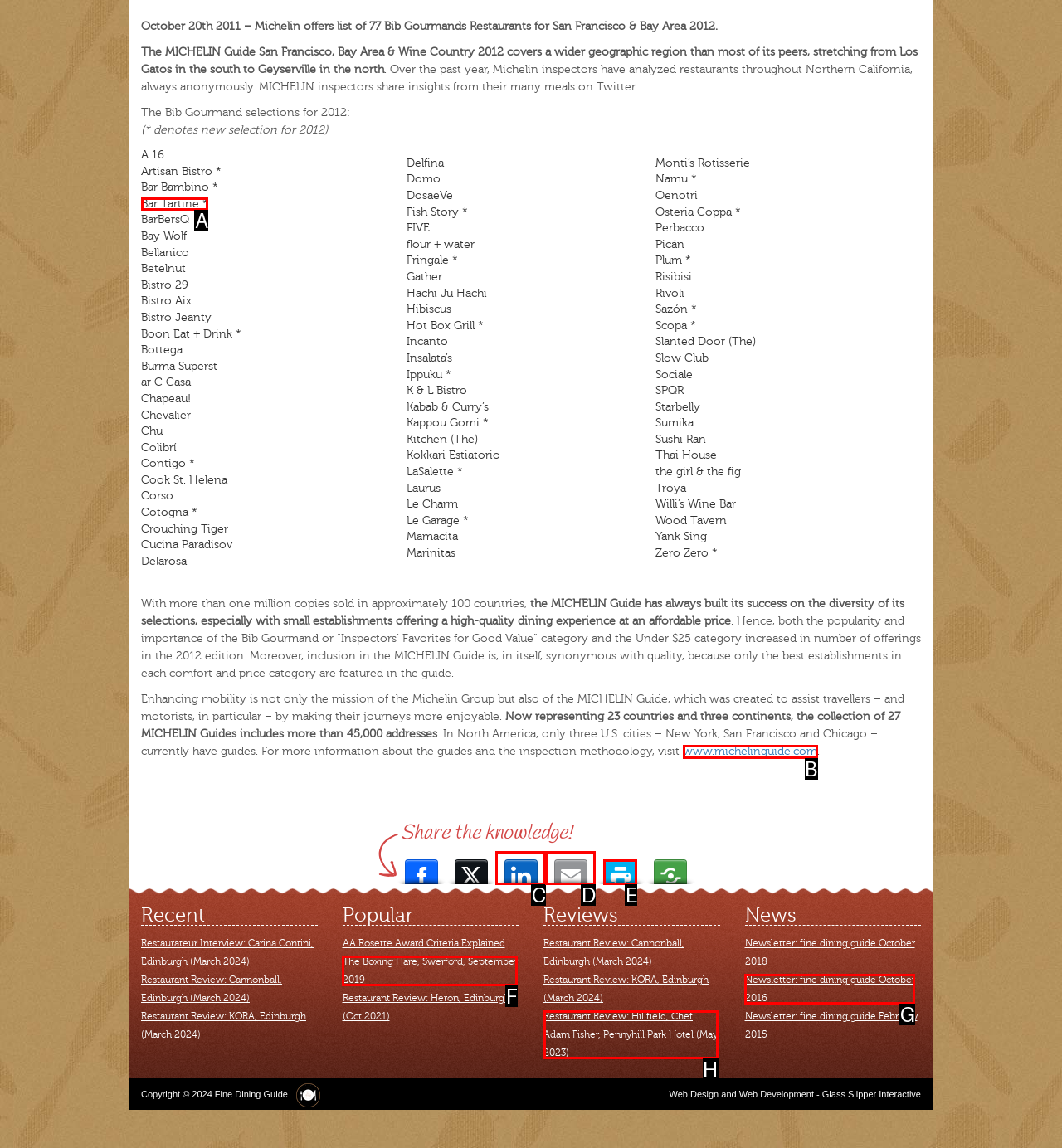Specify which element within the red bounding boxes should be clicked for this task: Check the selection of A 16 Artisan Bistro Respond with the letter of the correct option.

A